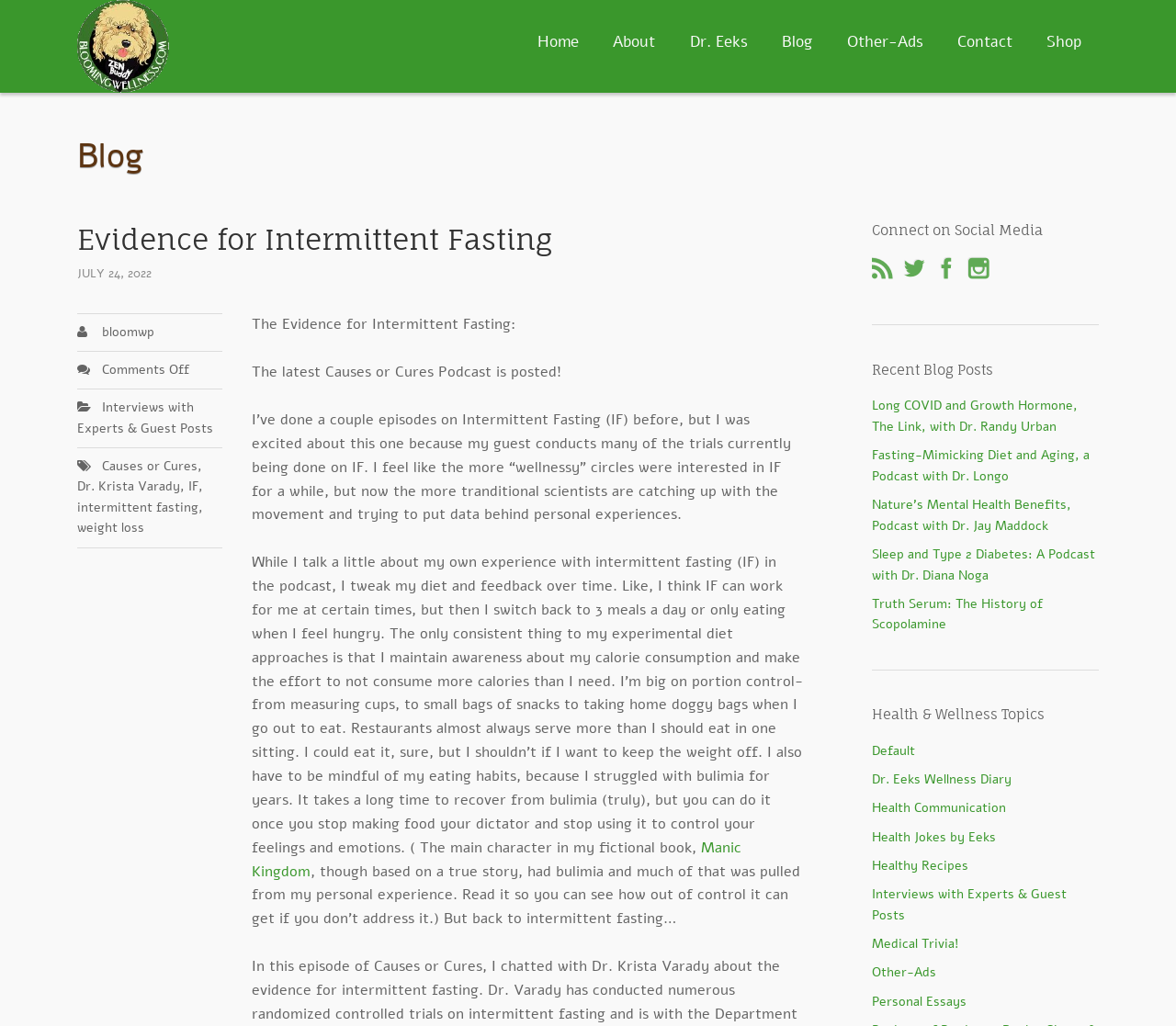Locate the bounding box coordinates of the element that should be clicked to execute the following instruction: "Connect on Social Media".

[0.742, 0.214, 0.934, 0.237]